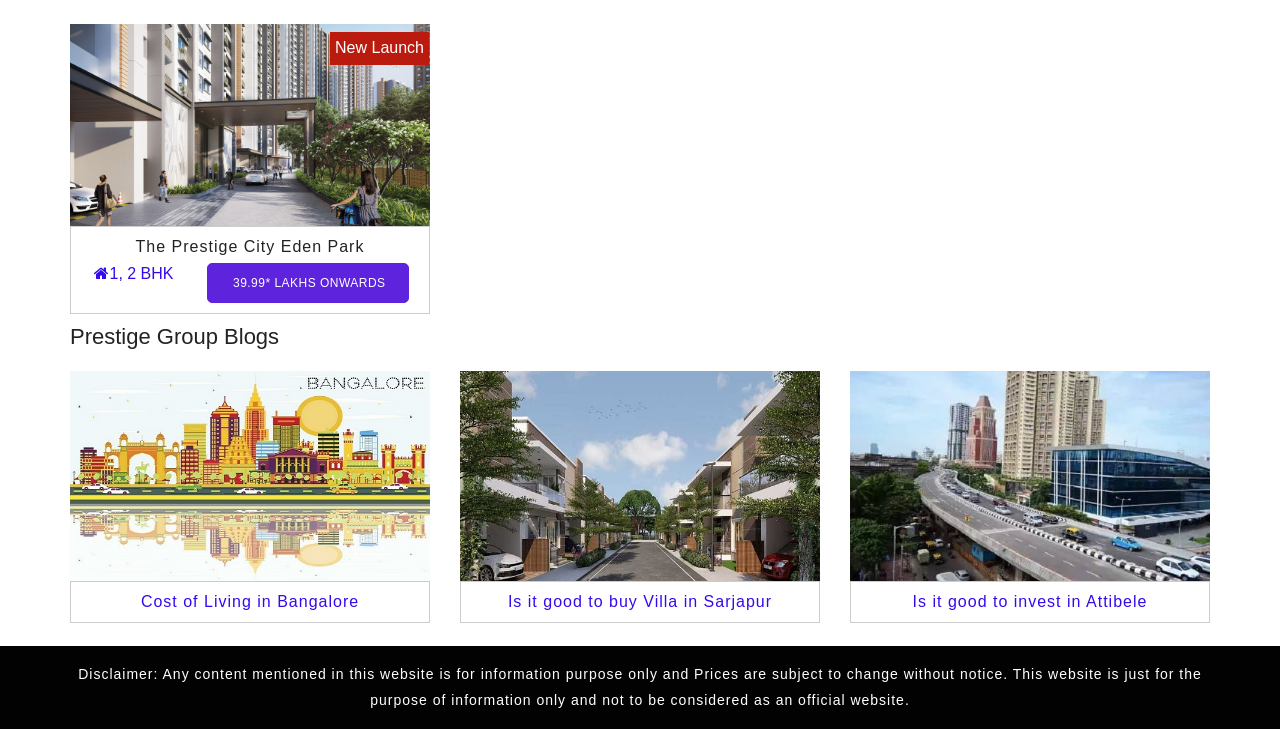Refer to the image and provide an in-depth answer to the question:
What type of property is mentioned in the first blog post?

I found the answer by looking at the link element 'Is it good to buy Villa in Sarjapur' which is the second blog post listed on the page, and assuming that the first blog post is about a similar type of property.